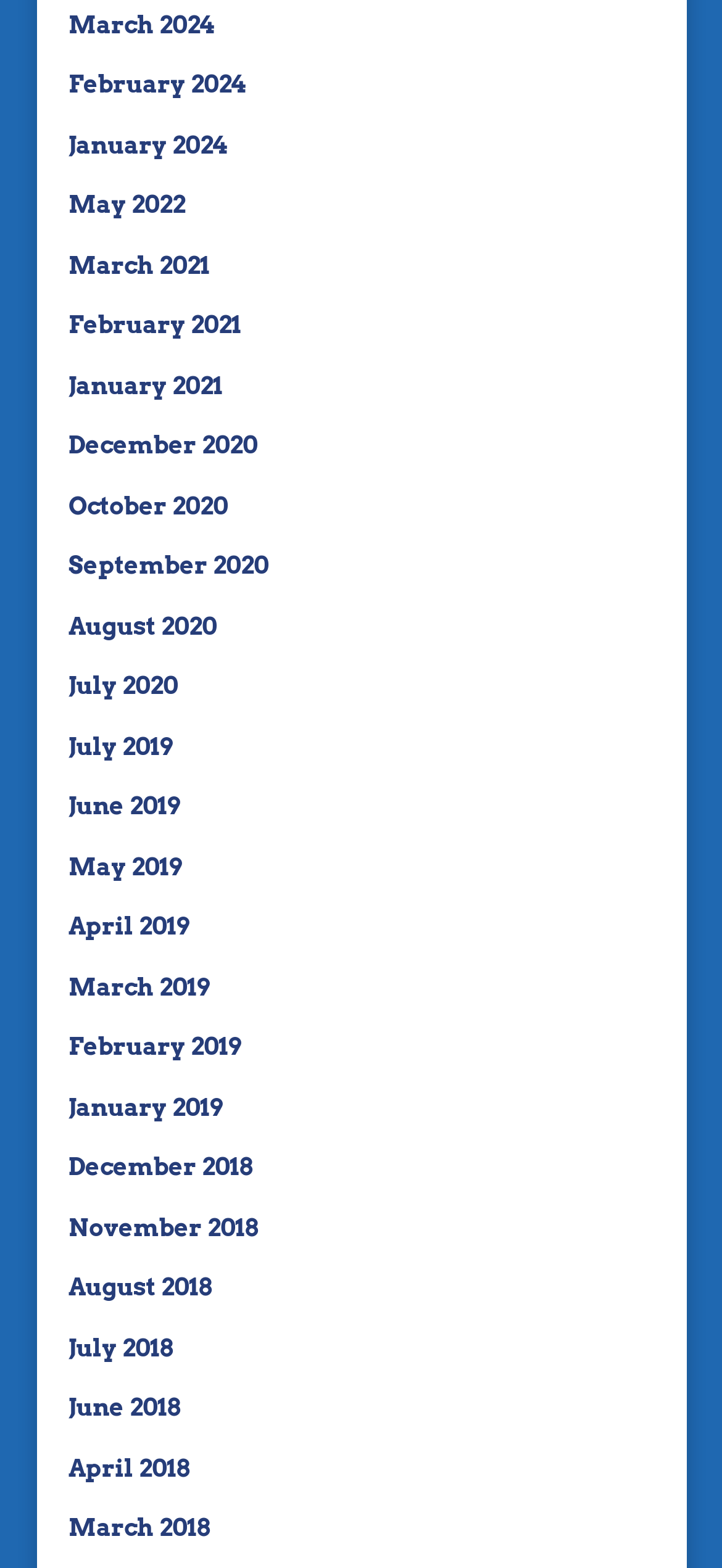How many months are listed in 2021?
Look at the image and answer the question with a single word or phrase.

3